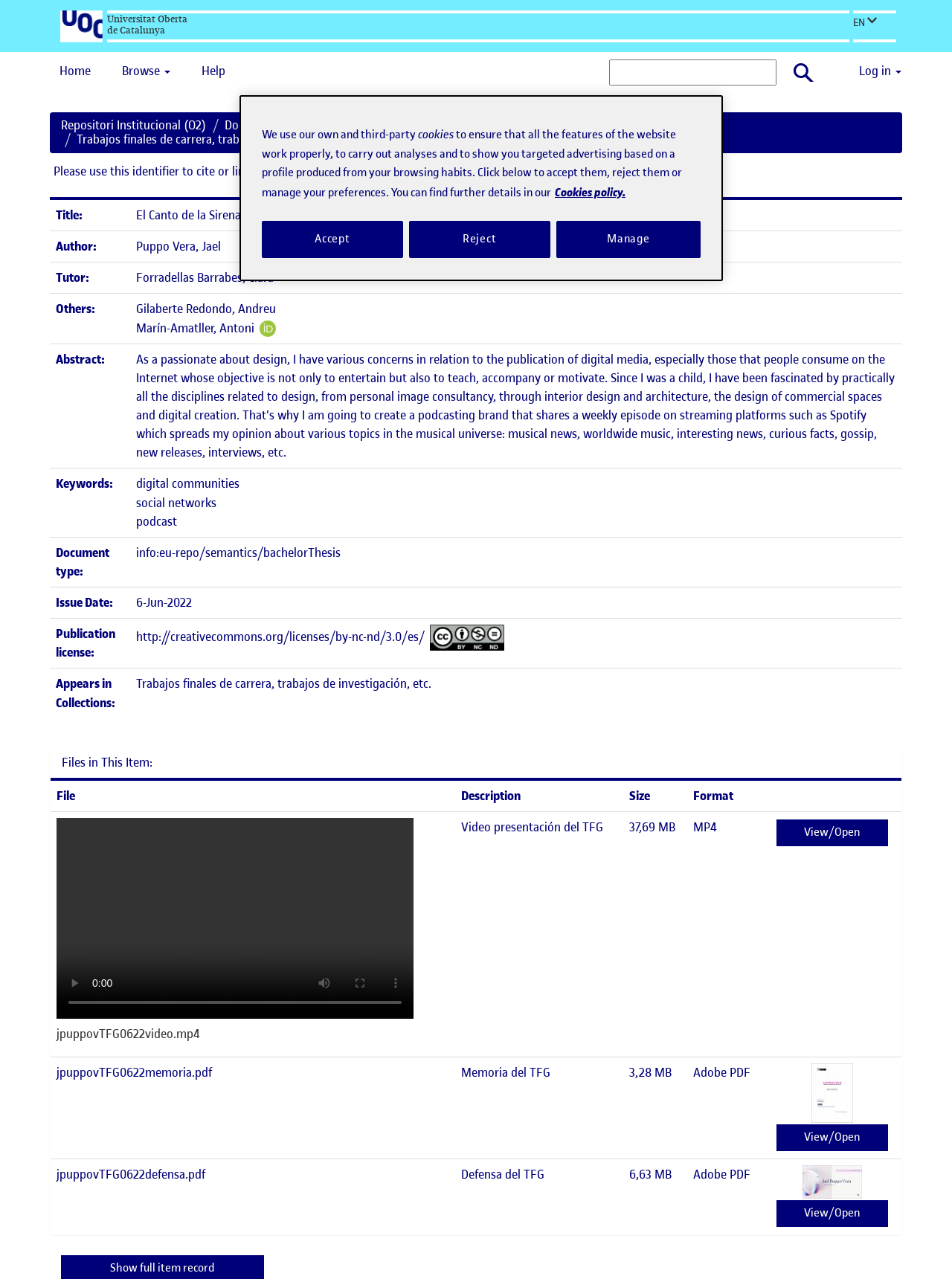Elaborate on the webpage's design and content in a detailed caption.

This webpage is a repository institutional page, specifically for a thesis titled "El Canto de la Sirena. Diseño y publicación de contenidos" (The Siren's Song. Design and publication of contents). At the top left corner, there is a logo of the Universitat Oberta de Catalunya (UOC) and a link to the university's name. Next to it, there is a language switch button that allows users to switch to English.

Below the logo, there are several navigation links, including "Home", "Browse", "Help", and "Log in". There is also a search bar and a button with a magnifying glass icon.

The main content of the page is a table that displays metadata about the thesis. The table has several rows, each with a label and a value. The labels include "Title", "Author", "Tutor", "Others", "Abstract", "Keywords", "Document type", "Issue Date", "Publication license", and "Appears in Collections". The values provide information about the thesis, such as the title, author, and abstract.

Below the table, there is a section titled "Files in This Item" that lists a single file, a video presentation of the thesis. The file is displayed with a play button, and there are also buttons to mute, enter full screen, and show more media controls. The file's name, description, size, and format are also displayed.

Overall, the webpage provides a detailed description of a thesis, including its metadata and a video presentation.